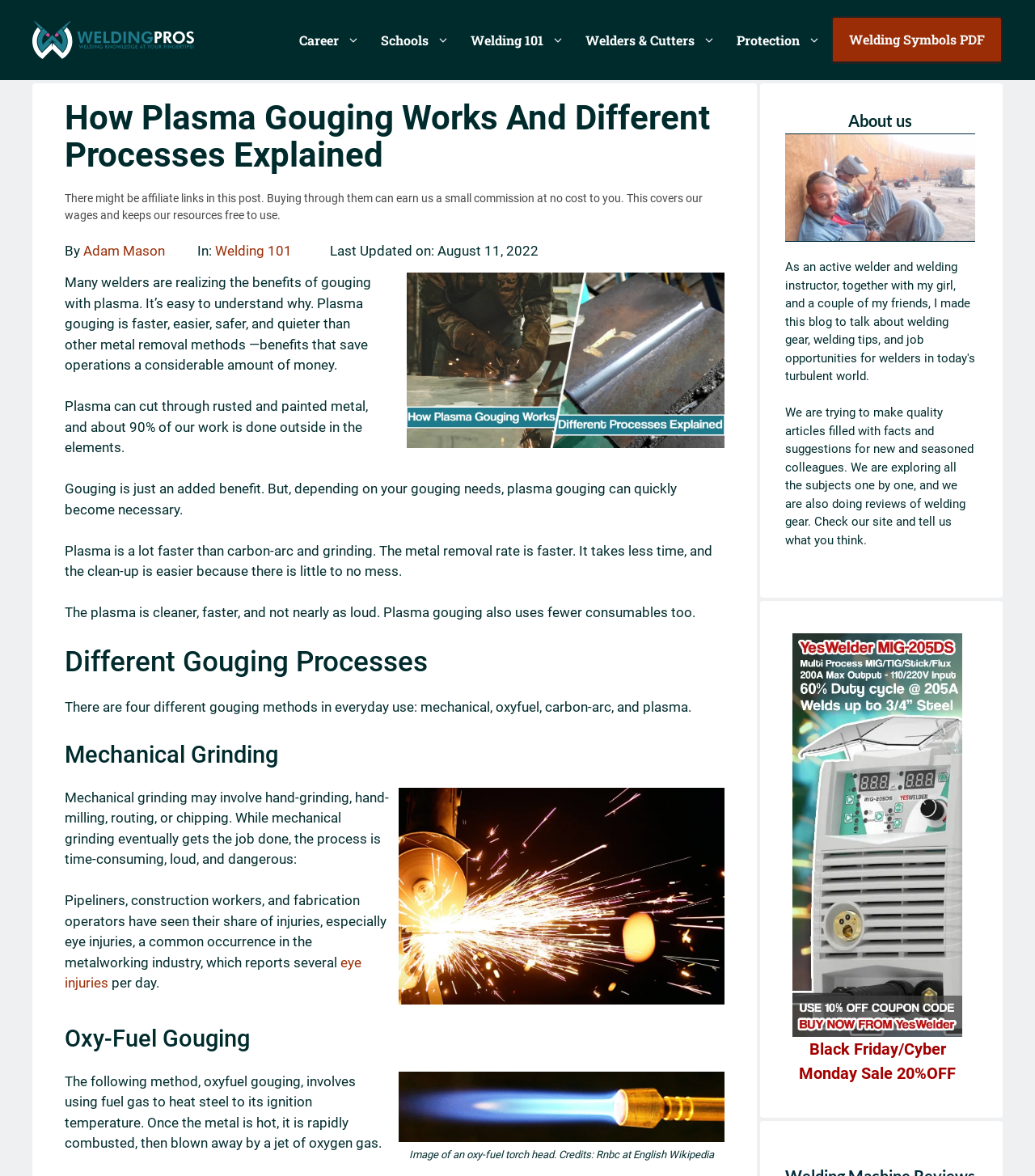What is the topic of the article?
Examine the webpage screenshot and provide an in-depth answer to the question.

I determined the answer by reading the introductory paragraph of the webpage, which discusses the benefits of plasma gouging, and the rest of the article, which explains how plasma gouging works and compares it to other gouging methods.